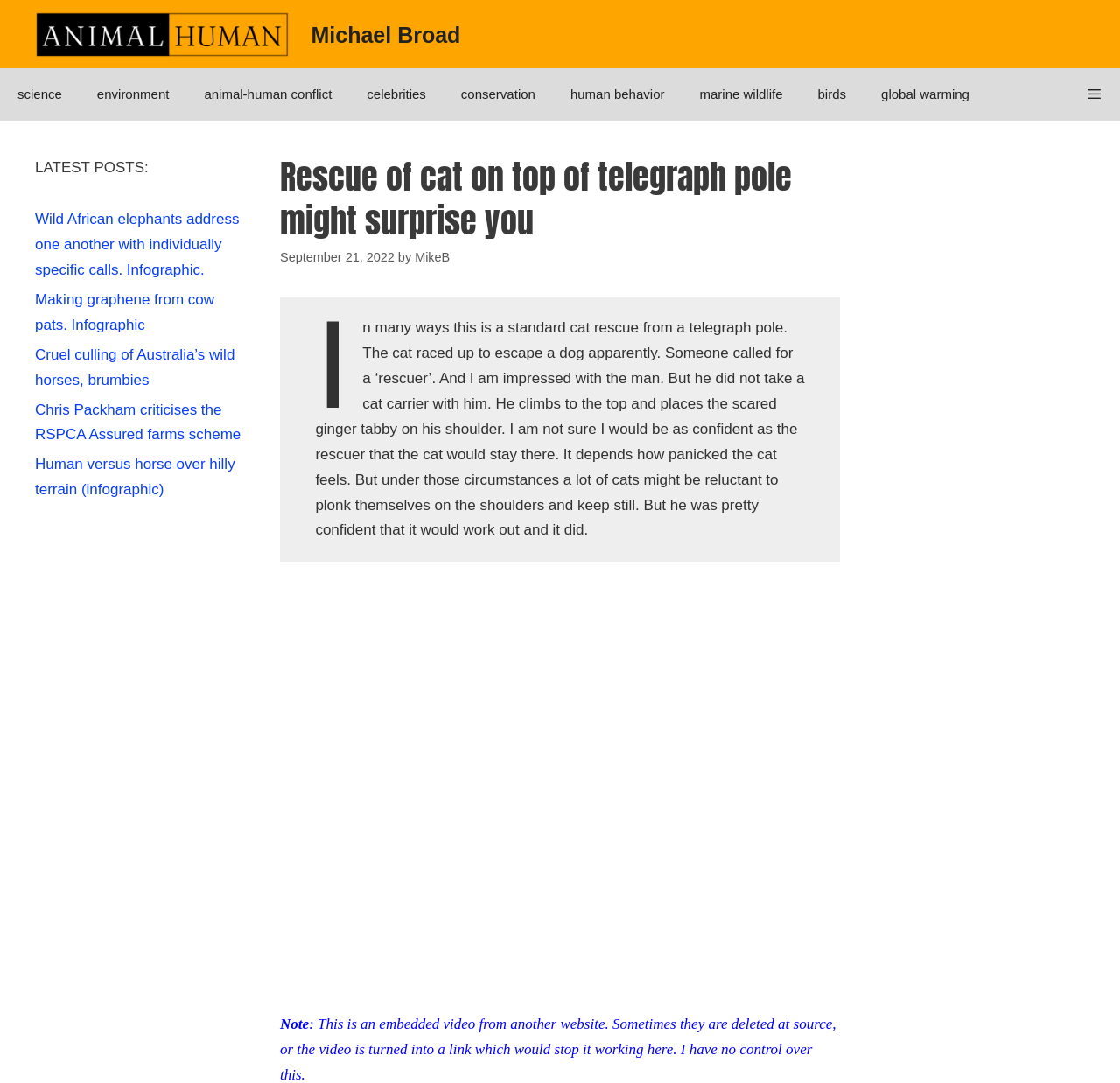Identify the bounding box coordinates of the region that should be clicked to execute the following instruction: "View the advertisement".

[0.781, 0.144, 0.969, 0.629]